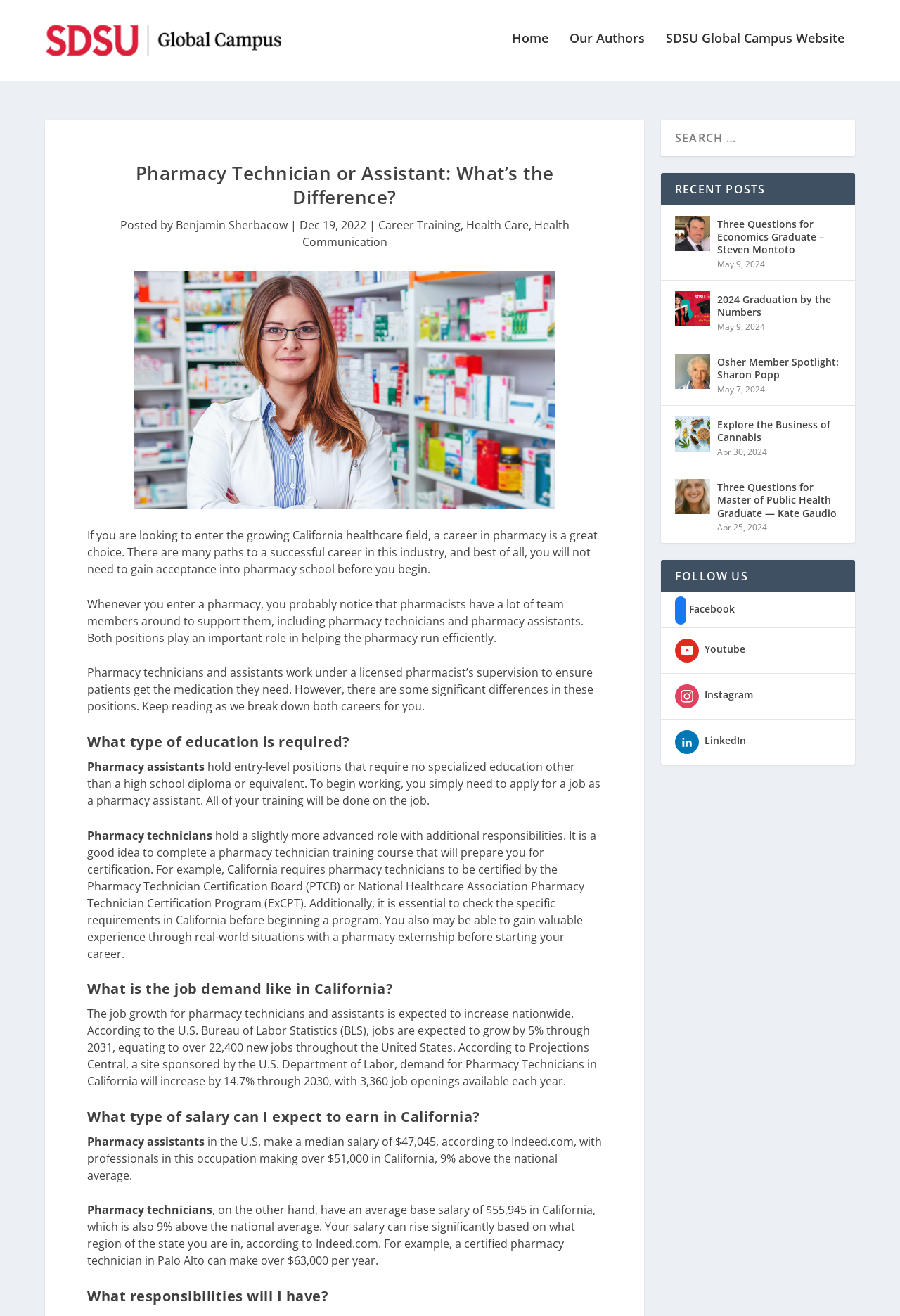Determine the bounding box coordinates of the region to click in order to accomplish the following instruction: "View recent post 'Three Questions for Economics Graduate – Steven Montoto'". Provide the coordinates as four float numbers between 0 and 1, specifically [left, top, right, bottom].

[0.75, 0.153, 0.789, 0.18]